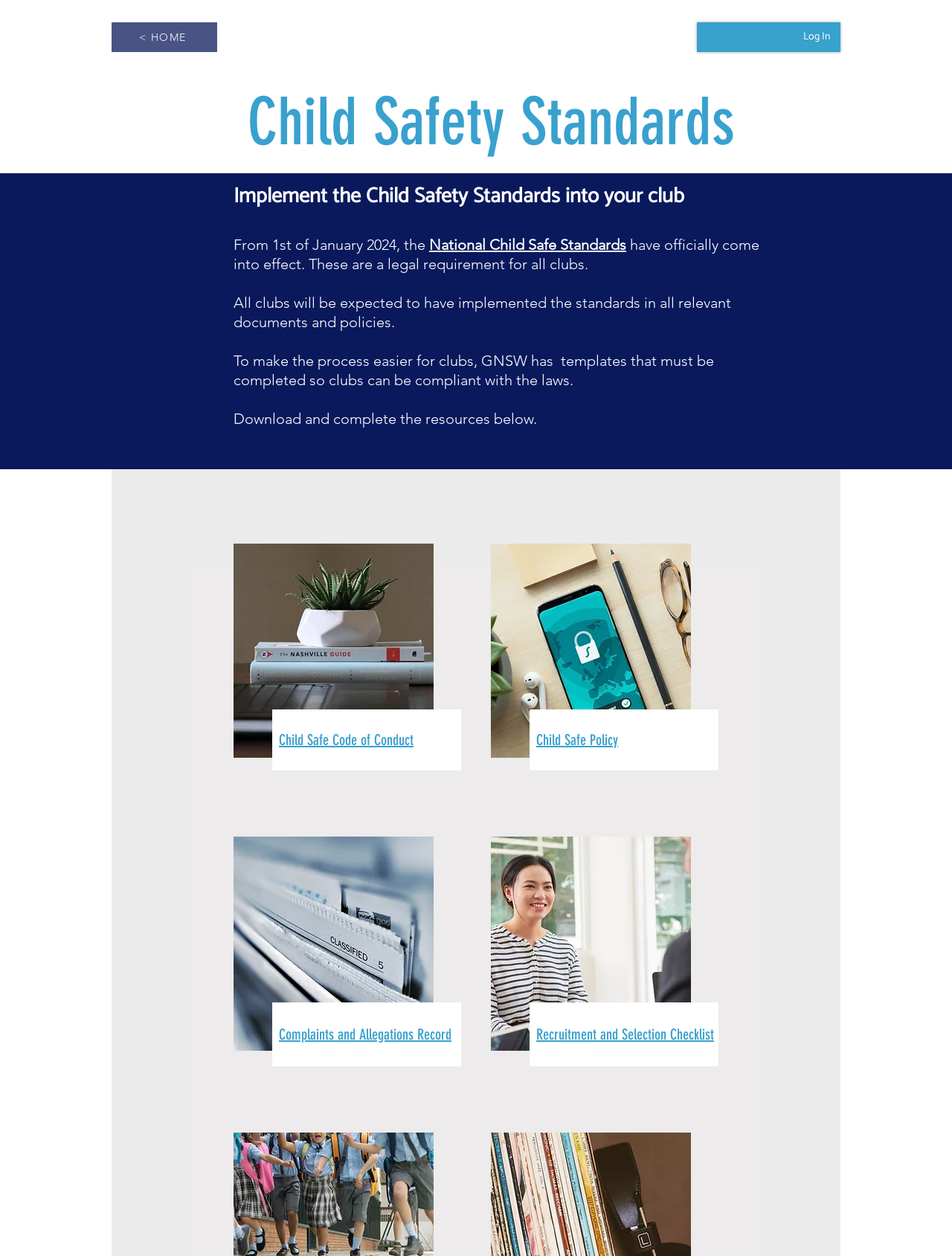Using the description: "Child Safe Code of Conduct", identify the bounding box of the corresponding UI element in the screenshot.

[0.293, 0.582, 0.434, 0.596]